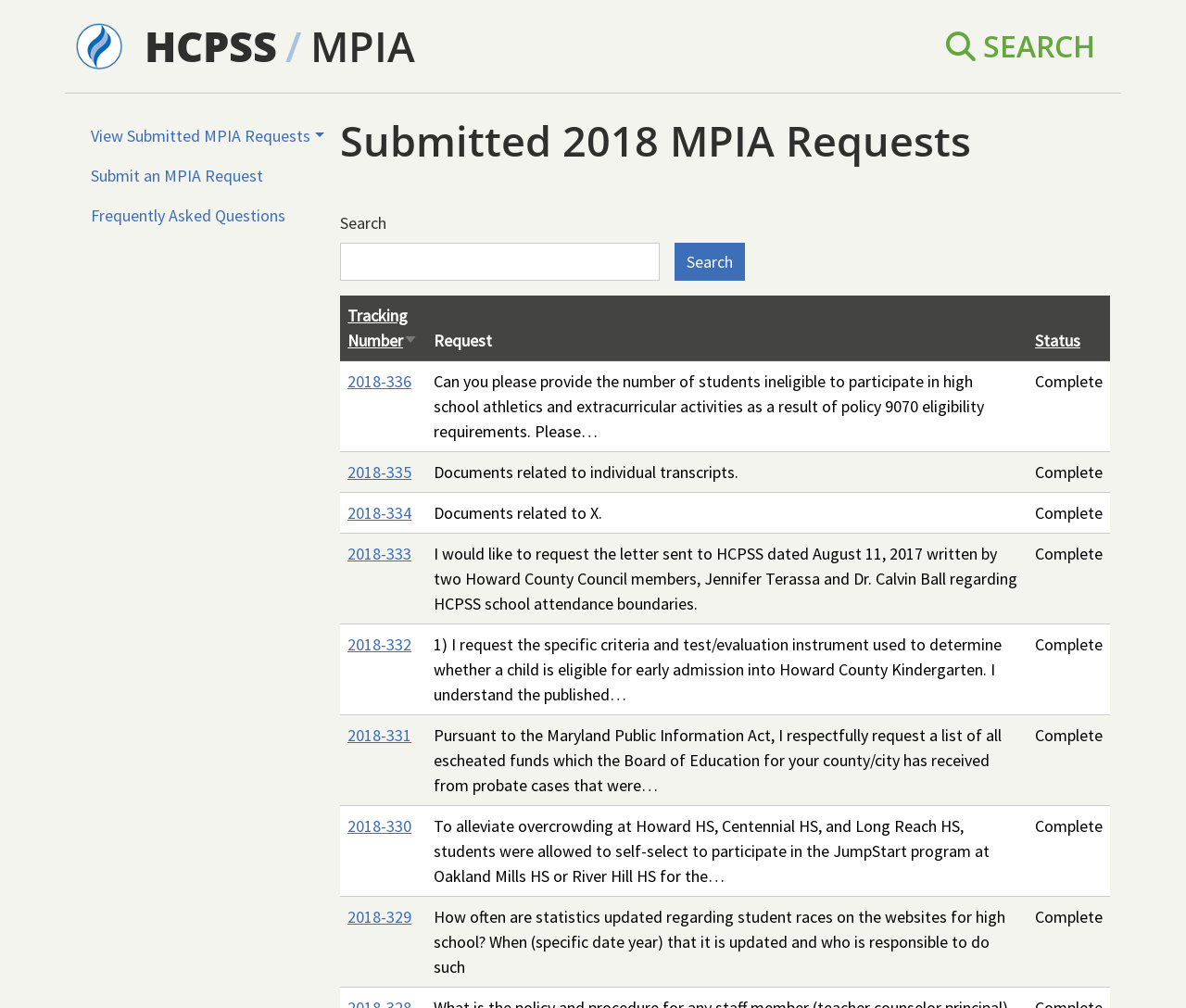Refer to the screenshot and answer the following question in detail:
What is the link to the MPIA request with tracking number 2018-335?

The link to the MPIA request with tracking number 2018-335 is labeled as '2018-335' and is located in the table, suggesting that it is a clickable link that leads to more information about the request.